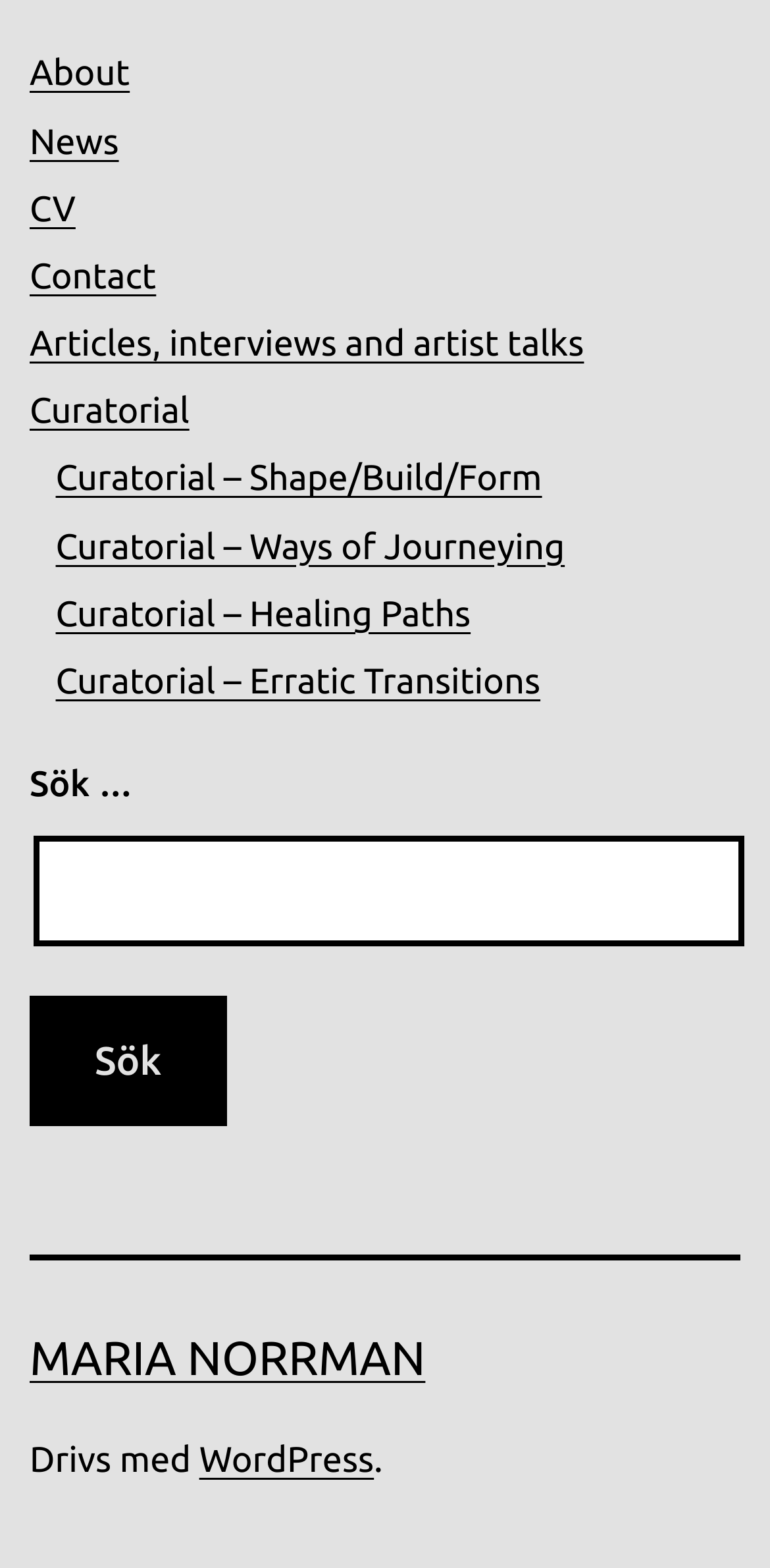Please find the bounding box coordinates of the element that you should click to achieve the following instruction: "go to contact page". The coordinates should be presented as four float numbers between 0 and 1: [left, top, right, bottom].

[0.038, 0.164, 0.203, 0.189]